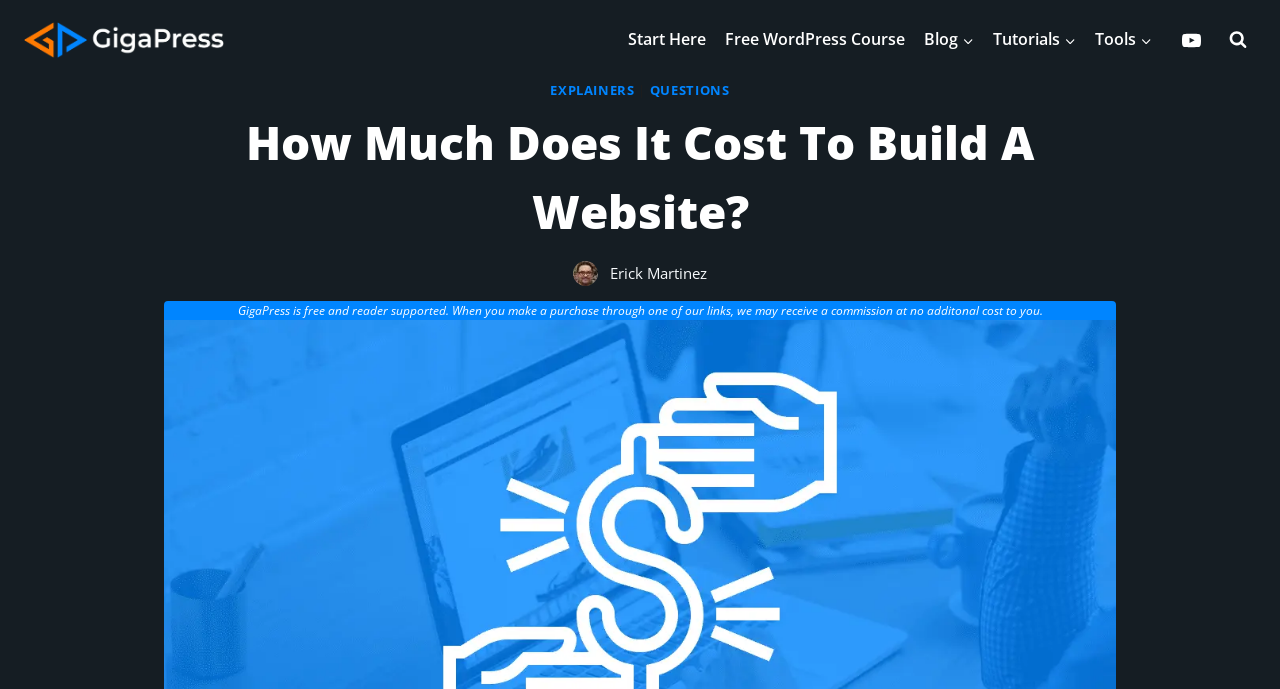Predict the bounding box coordinates of the UI element that matches this description: "Competitions". The coordinates should be in the format [left, top, right, bottom] with each value between 0 and 1.

None